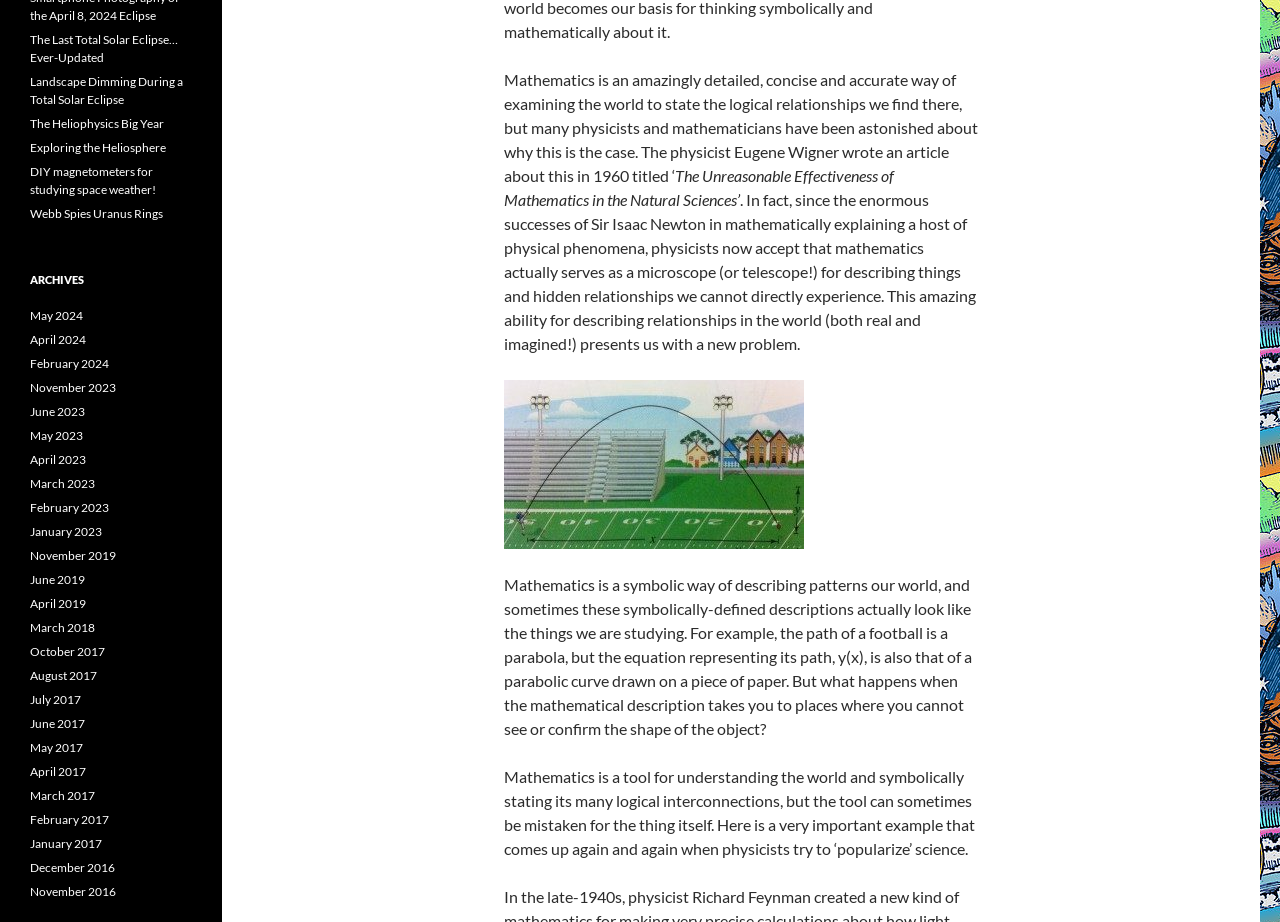Provide the bounding box coordinates of the HTML element this sentence describes: "Exploring the Heliosphere". The bounding box coordinates consist of four float numbers between 0 and 1, i.e., [left, top, right, bottom].

[0.023, 0.152, 0.13, 0.168]